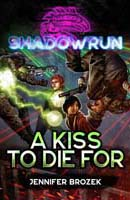What genre does the book belong to?
Examine the screenshot and reply with a single word or phrase.

Cyberpunk and Fantasy